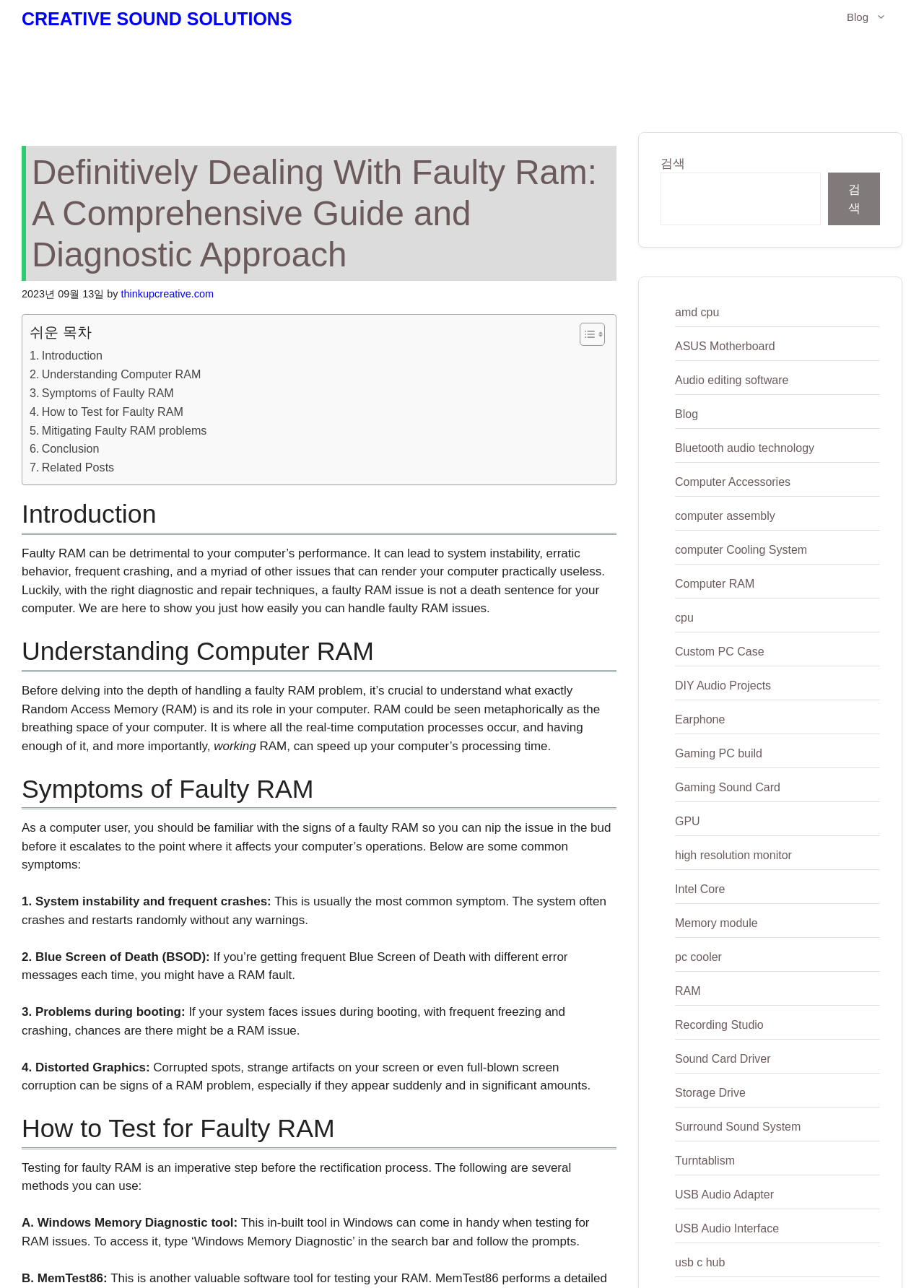Identify the bounding box coordinates for the UI element described as: "computer assembly". The coordinates should be provided as four floats between 0 and 1: [left, top, right, bottom].

[0.73, 0.396, 0.839, 0.405]